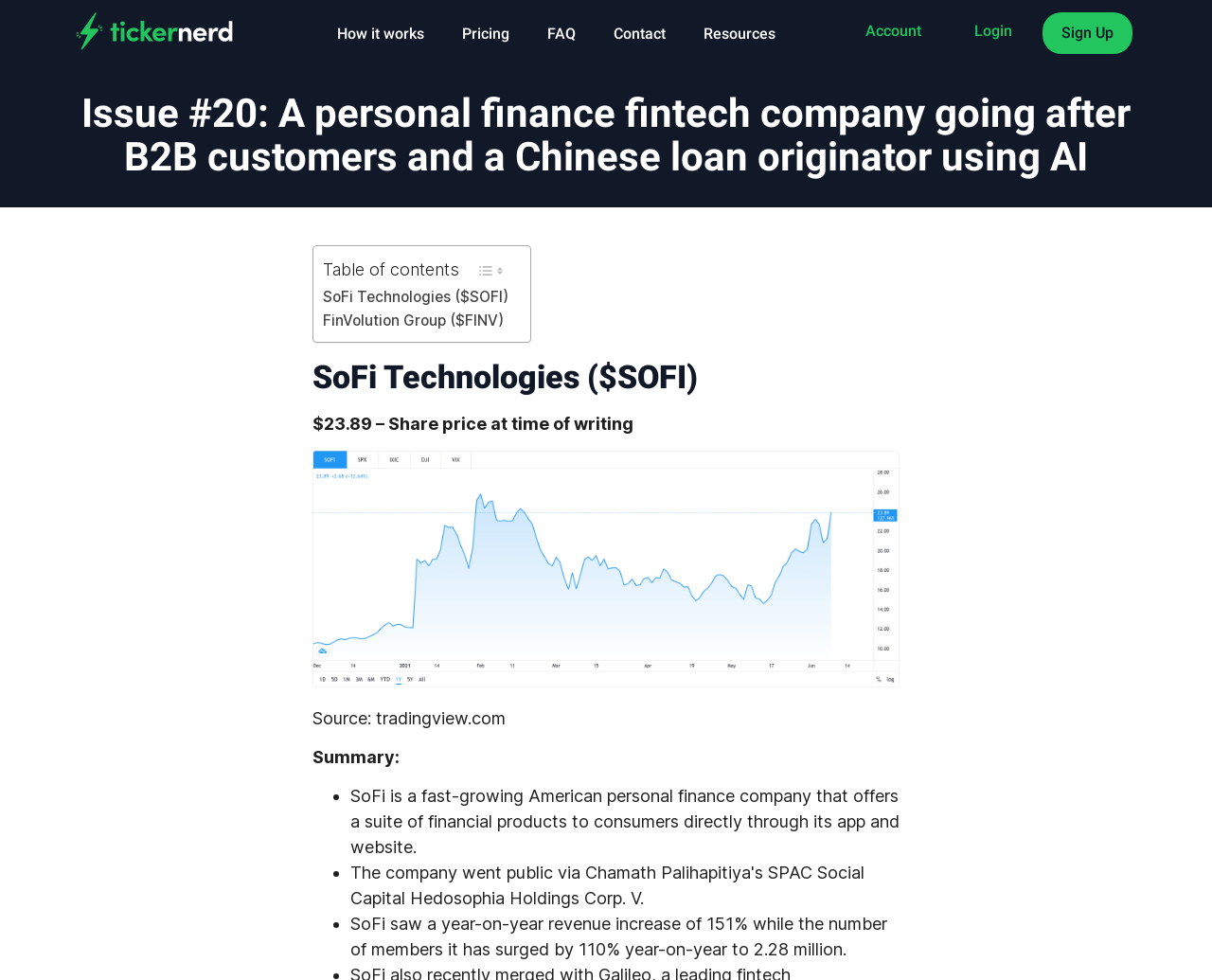What is the source of the share price information?
Use the image to answer the question with a single word or phrase.

tradingview.com